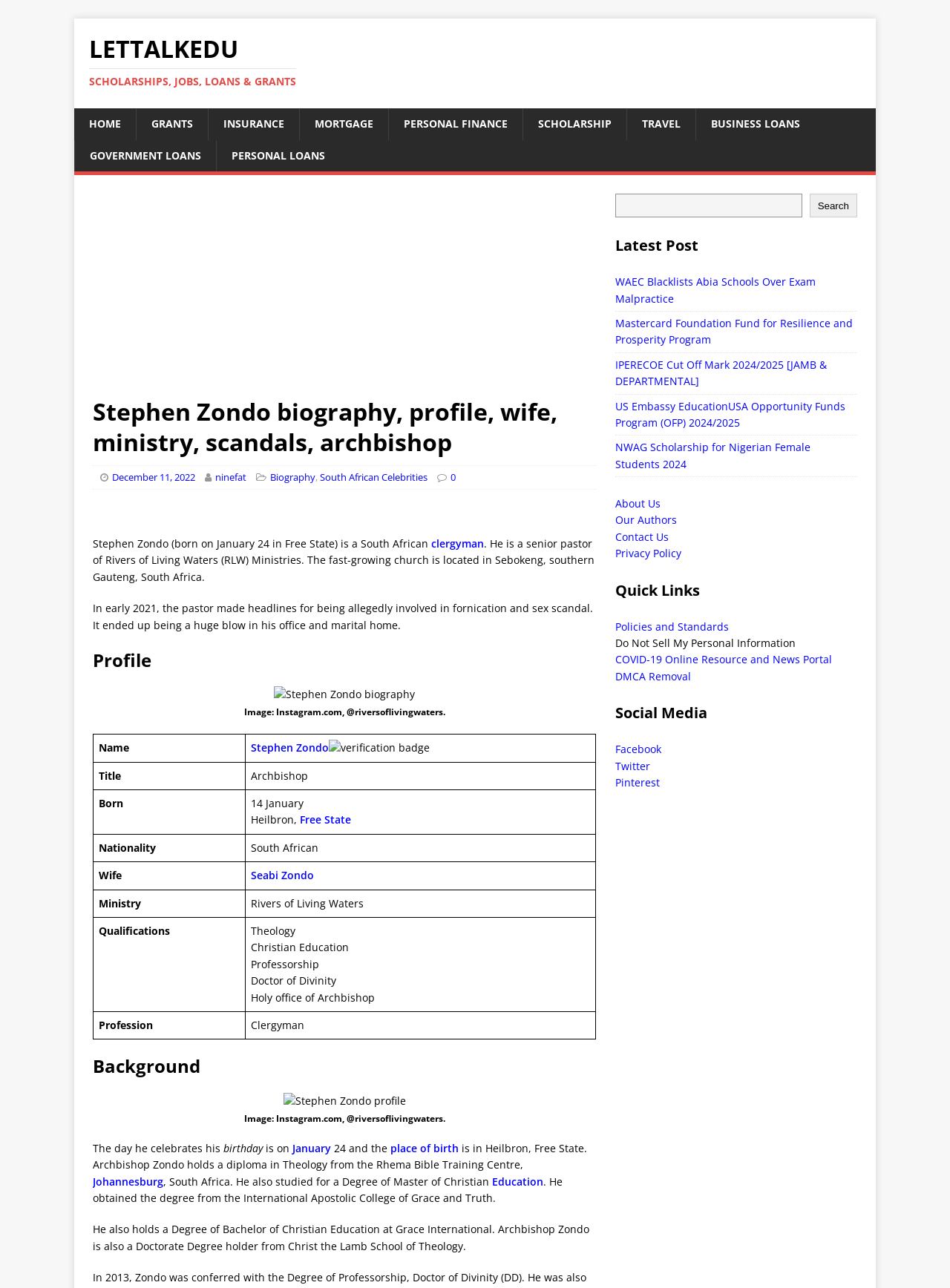Please locate the bounding box coordinates of the element that needs to be clicked to achieve the following instruction: "Click on the link to HOME". The coordinates should be four float numbers between 0 and 1, i.e., [left, top, right, bottom].

[0.078, 0.084, 0.143, 0.109]